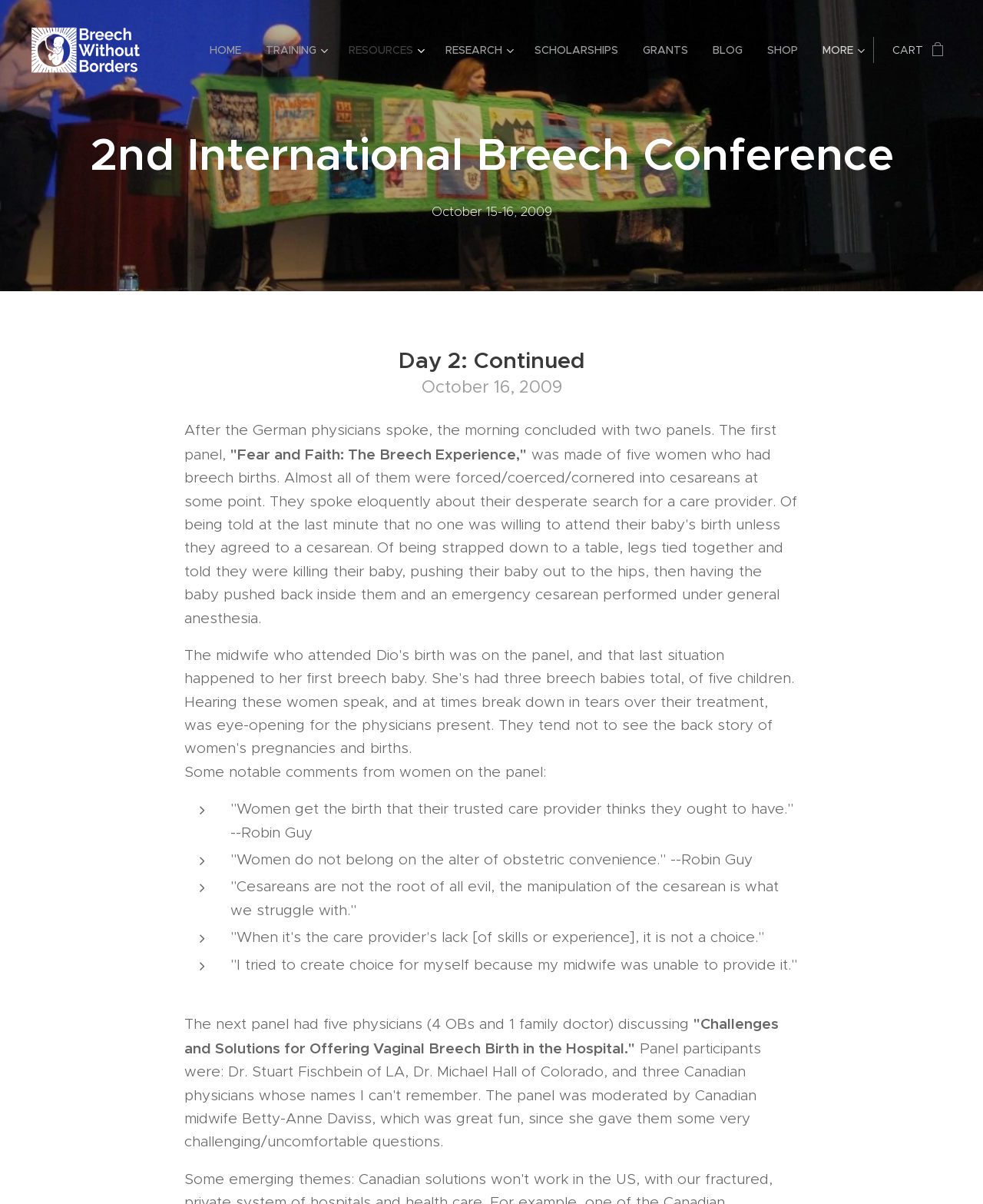What was the date of the 2nd International Breech Conference?
Based on the image, respond with a single word or phrase.

October 15-16, 2009